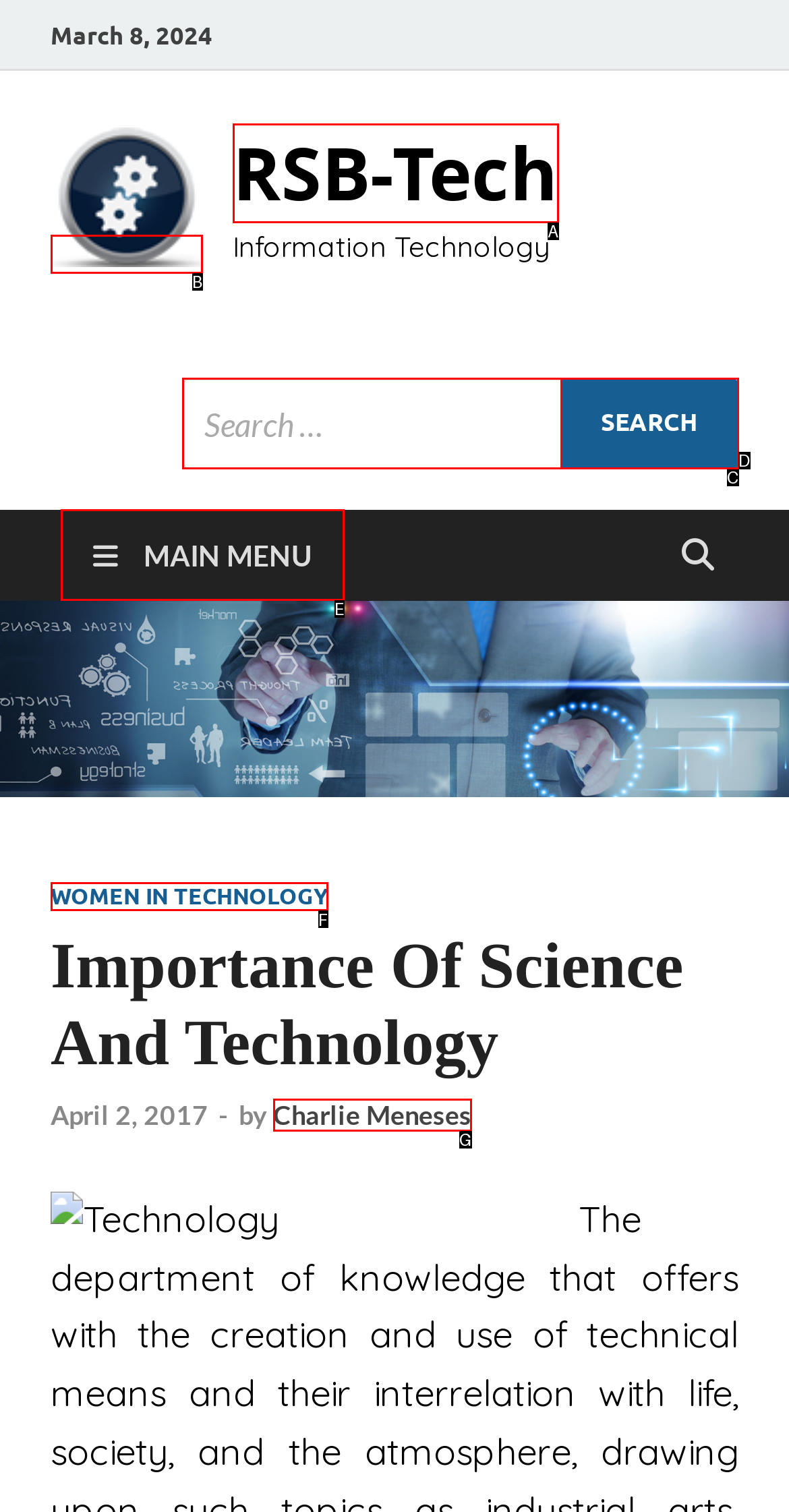Find the HTML element that corresponds to the description: RSB-Tech. Indicate your selection by the letter of the appropriate option.

A